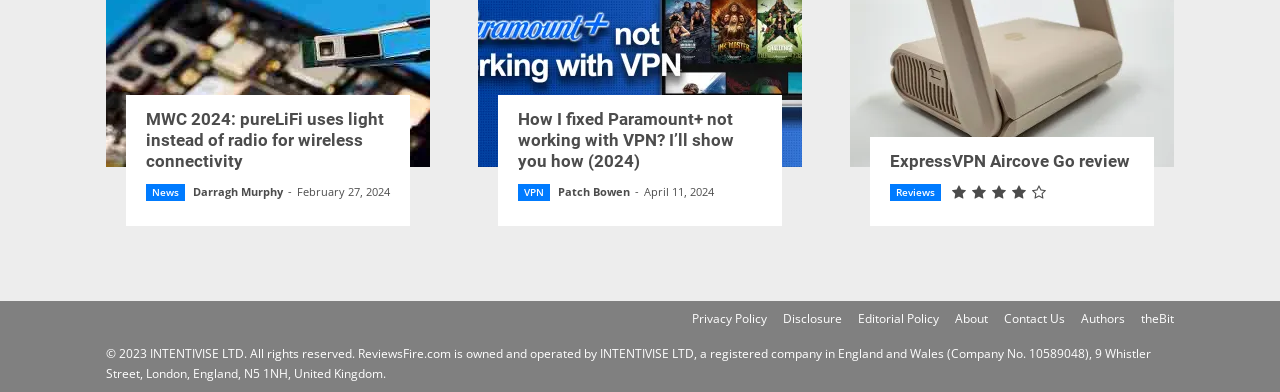Highlight the bounding box coordinates of the element you need to click to perform the following instruction: "Contact the website administrators."

[0.784, 0.791, 0.832, 0.837]